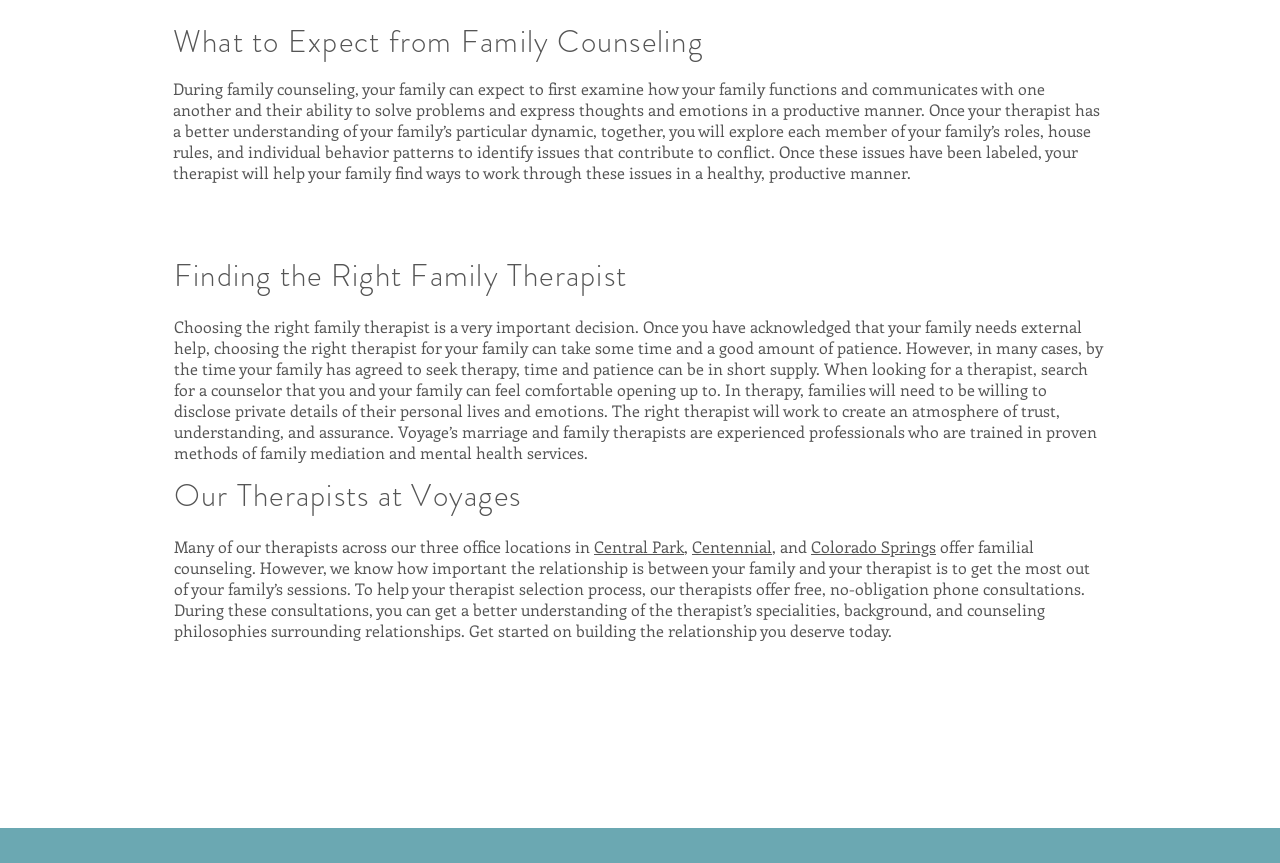What is the goal of family counseling sessions?
Please provide a single word or phrase answer based on the image.

to build a healthy relationship